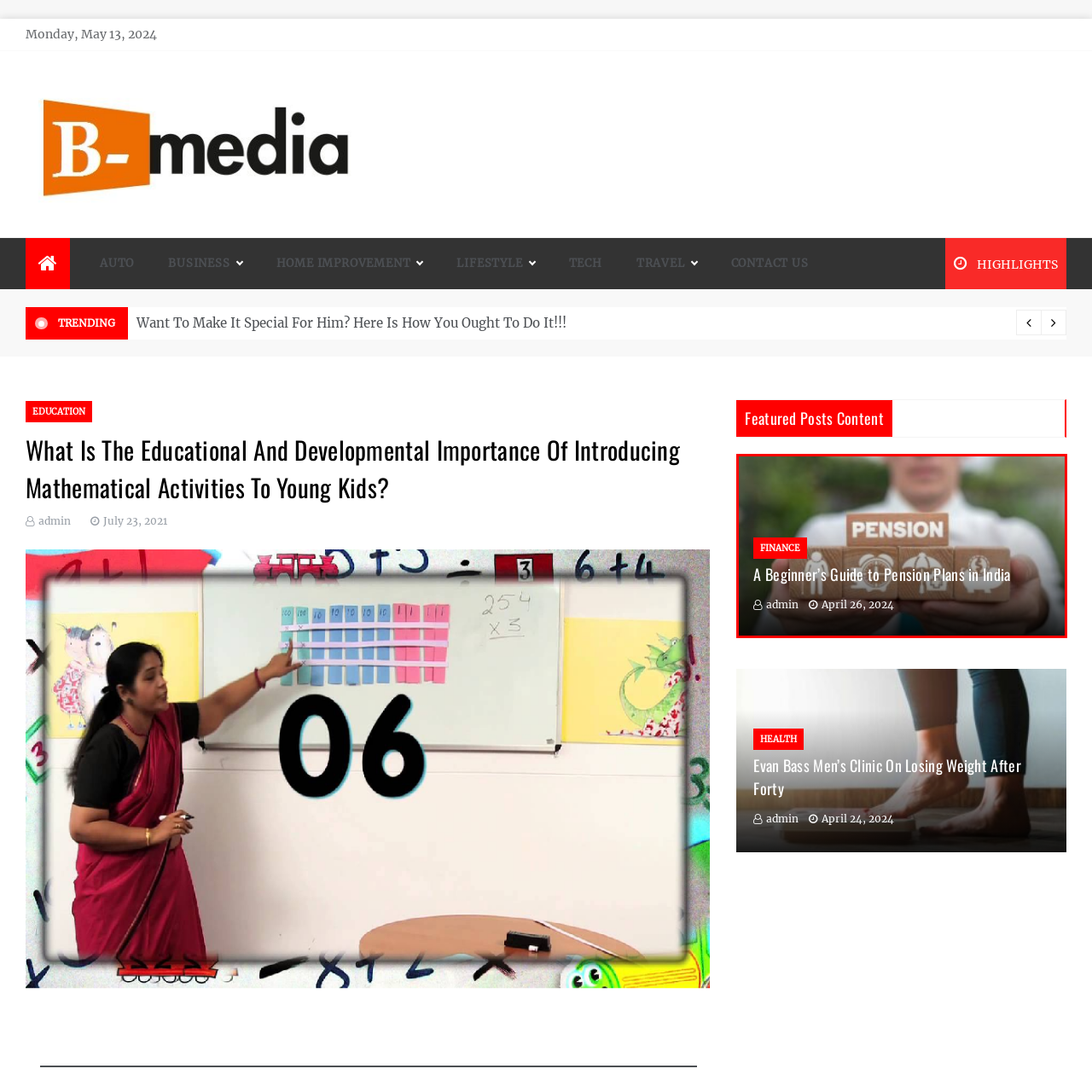Concentrate on the image highlighted by the red boundary and deliver a detailed answer to the following question, using the information from the image:
What is the category of the blog post?

The blog post is categorized under 'FINANCE' as it is related to pension plans in India, indicating that the content is focused on financial topics.